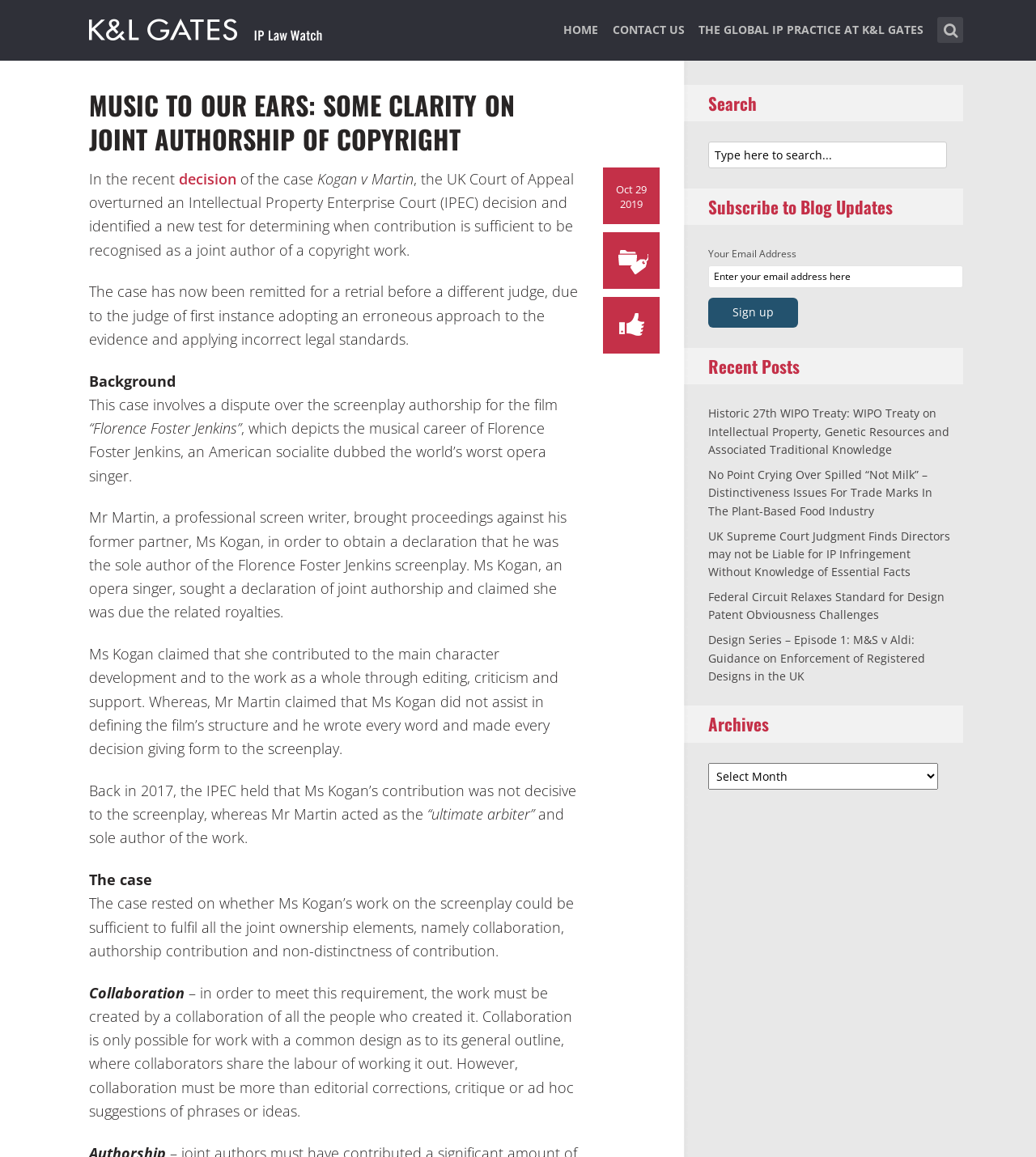What is the text of the webpage's headline?

MUSIC TO OUR EARS: SOME CLARITY ON JOINT AUTHORSHIP OF COPYRIGHT